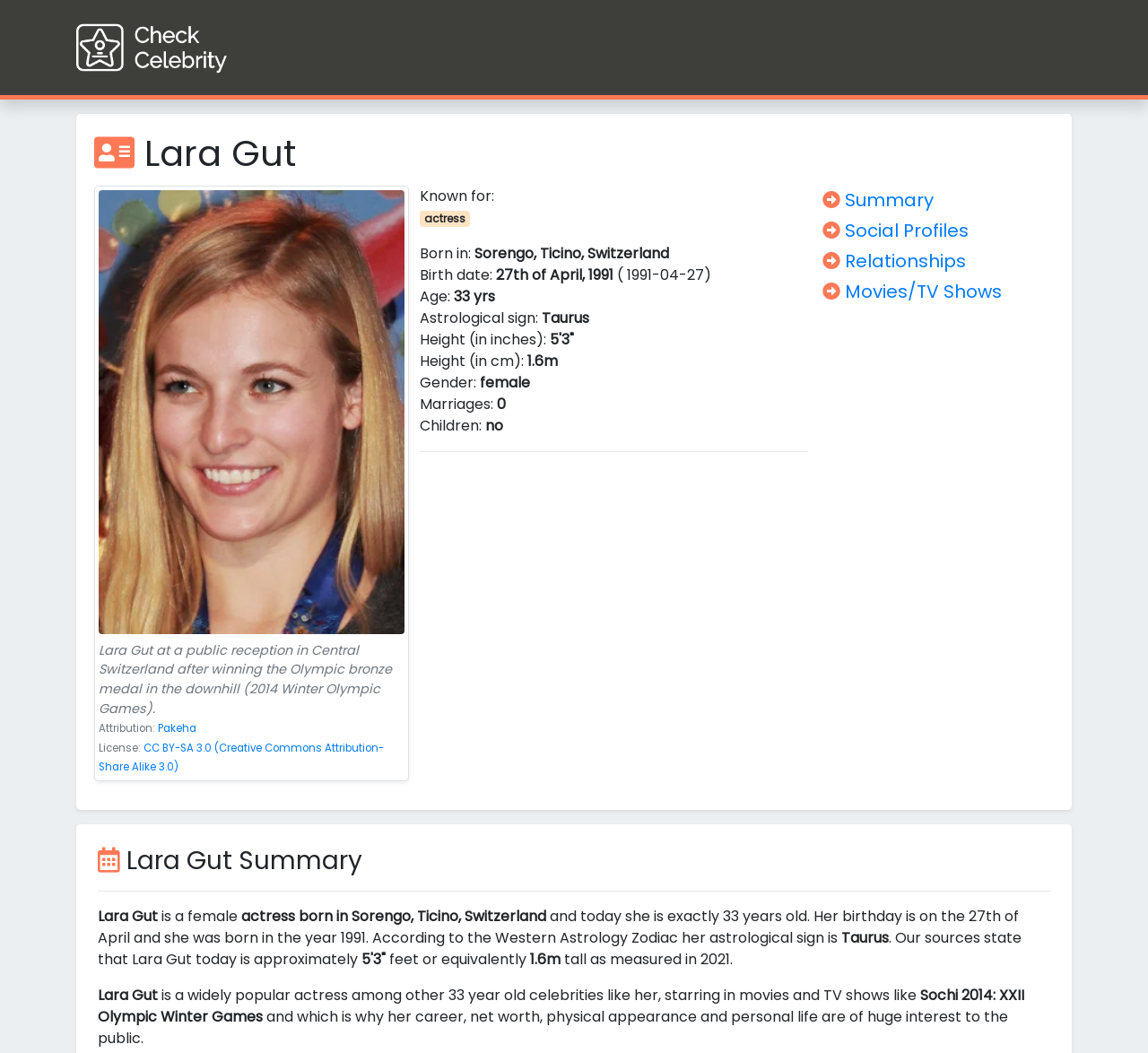Calculate the bounding box coordinates for the UI element based on the following description: "Movies/TV Shows". Ensure the coordinates are four float numbers between 0 and 1, i.e., [left, top, right, bottom].

[0.717, 0.265, 0.873, 0.289]